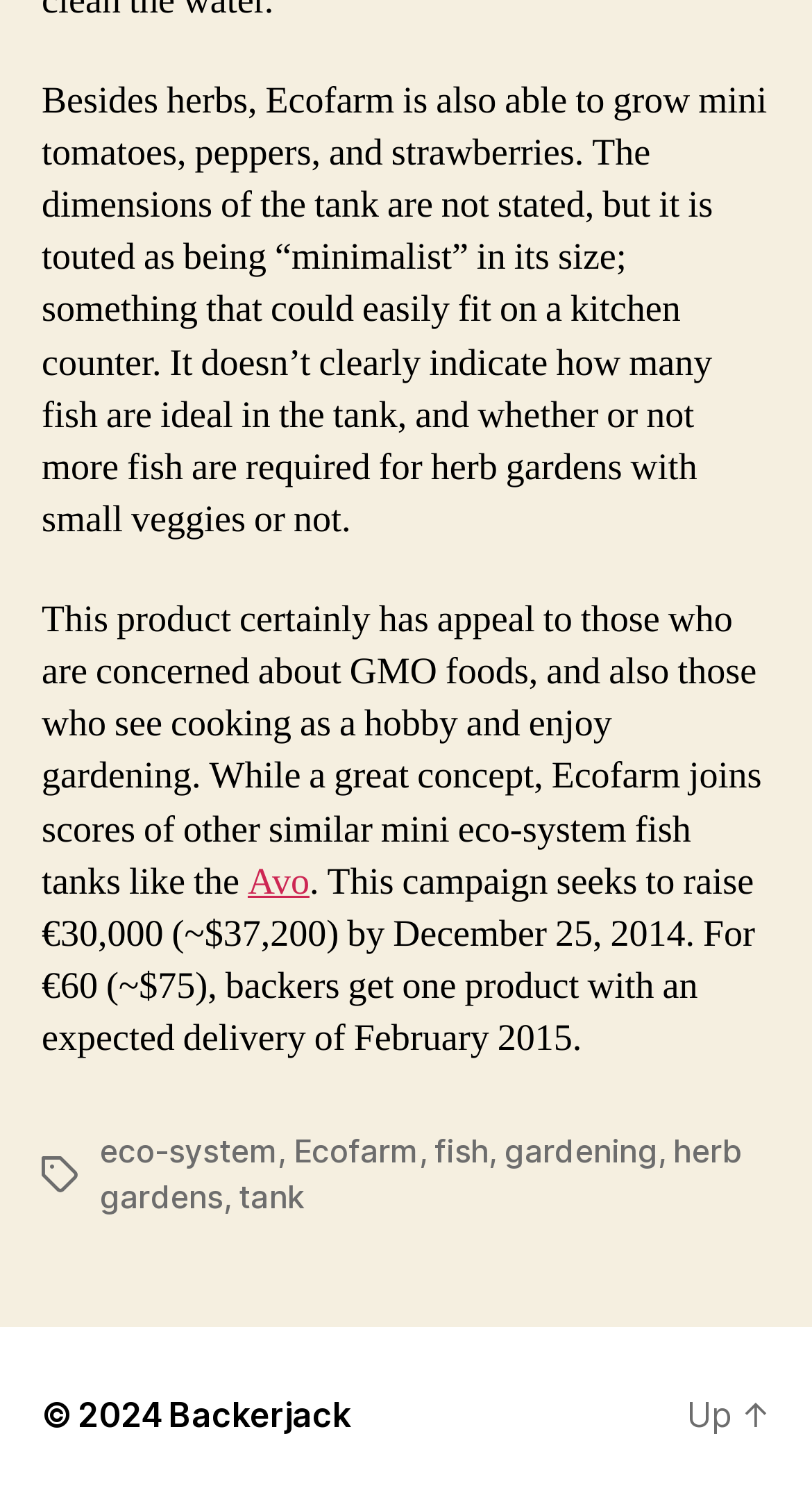What type of food is Ecofarm concerned about?
Using the visual information, reply with a single word or short phrase.

GMO foods